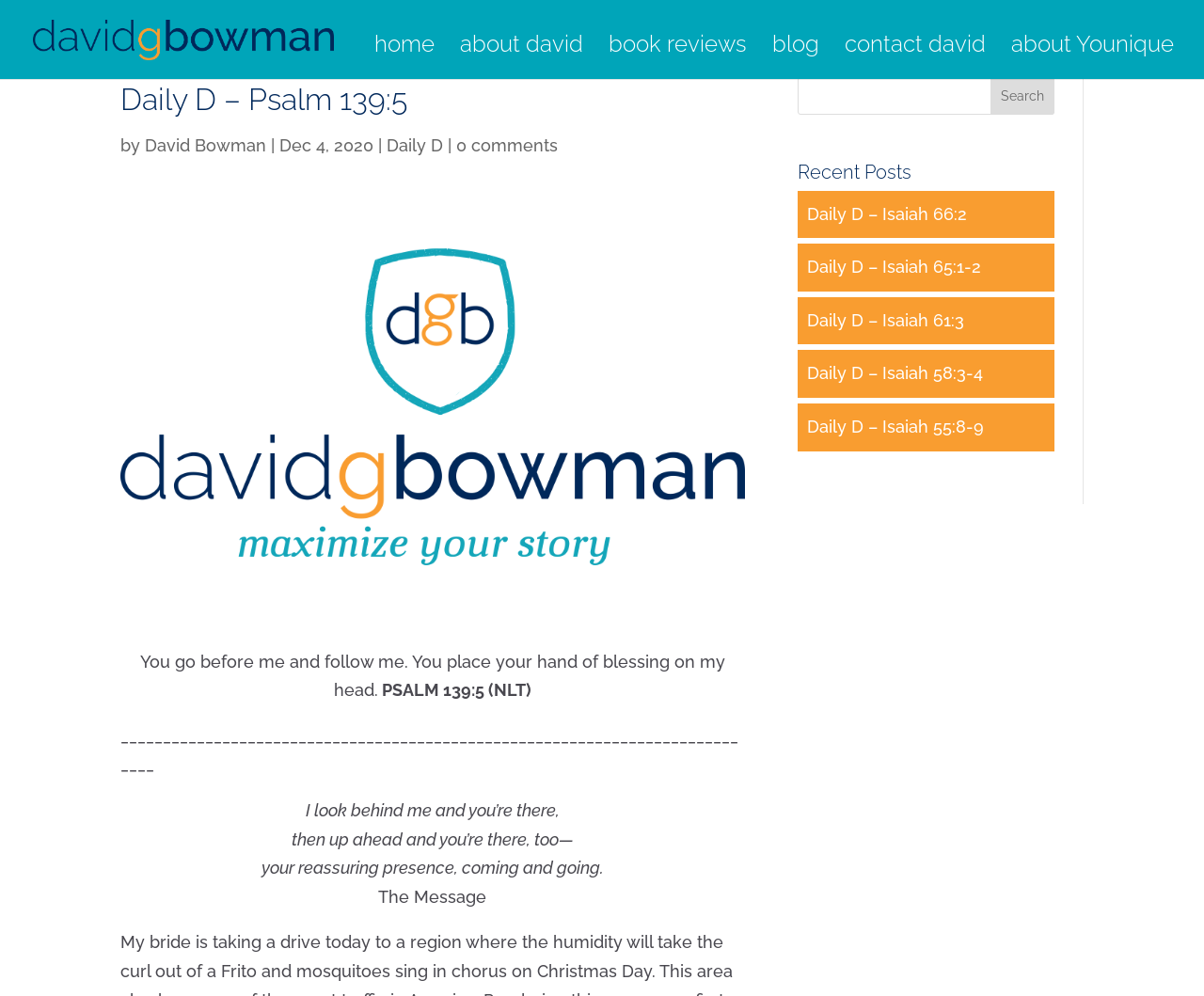Given the element description alt="David G. Bowman", predict the bounding box coordinates for the UI element in the webpage screenshot. The format should be (top-left x, top-left y, bottom-right x, bottom-right y), and the values should be between 0 and 1.

[0.027, 0.033, 0.277, 0.053]